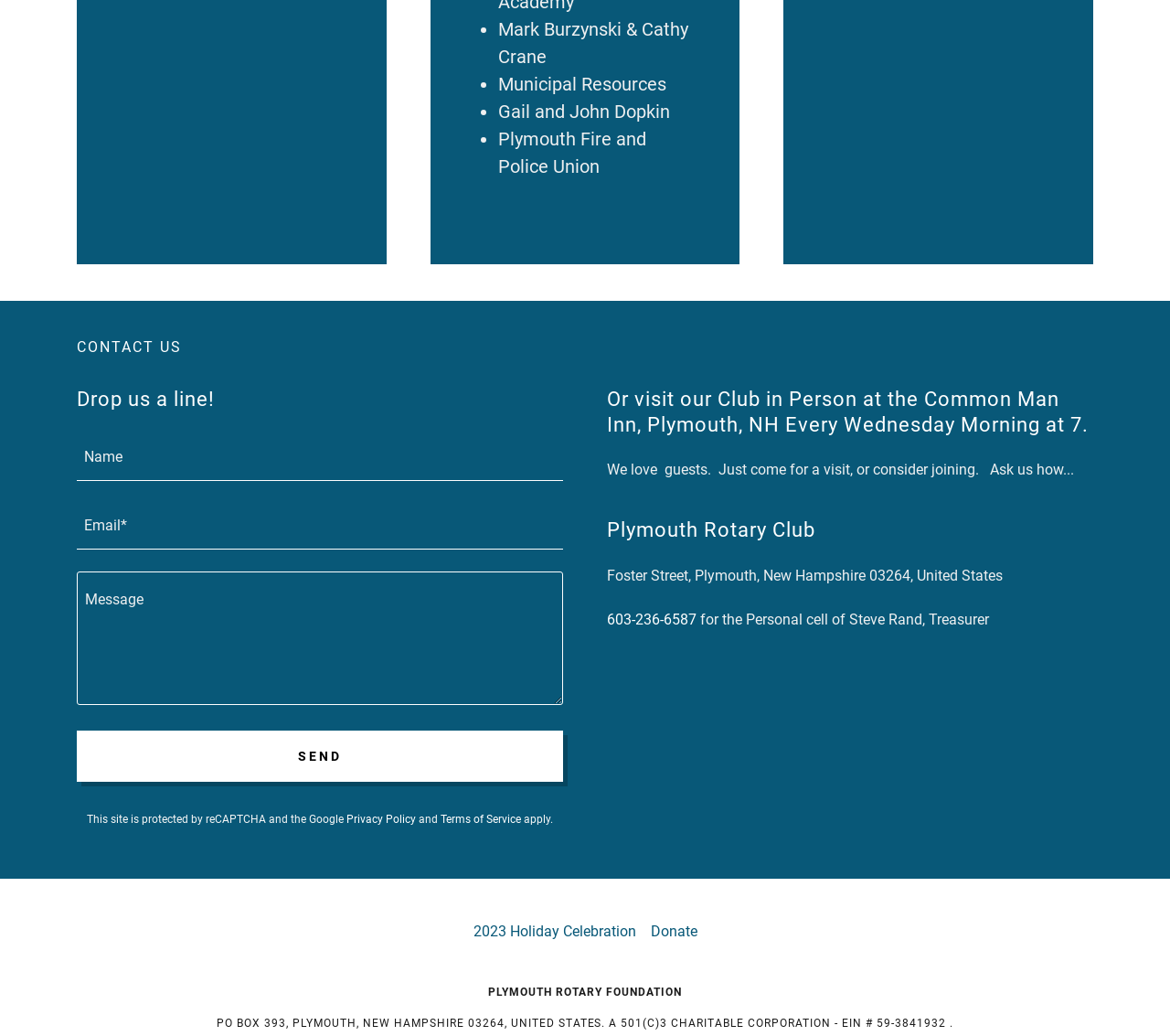Find the bounding box coordinates corresponding to the UI element with the description: "2023 Holiday Celebration". The coordinates should be formatted as [left, top, right, bottom], with values as floats between 0 and 1.

[0.398, 0.883, 0.55, 0.914]